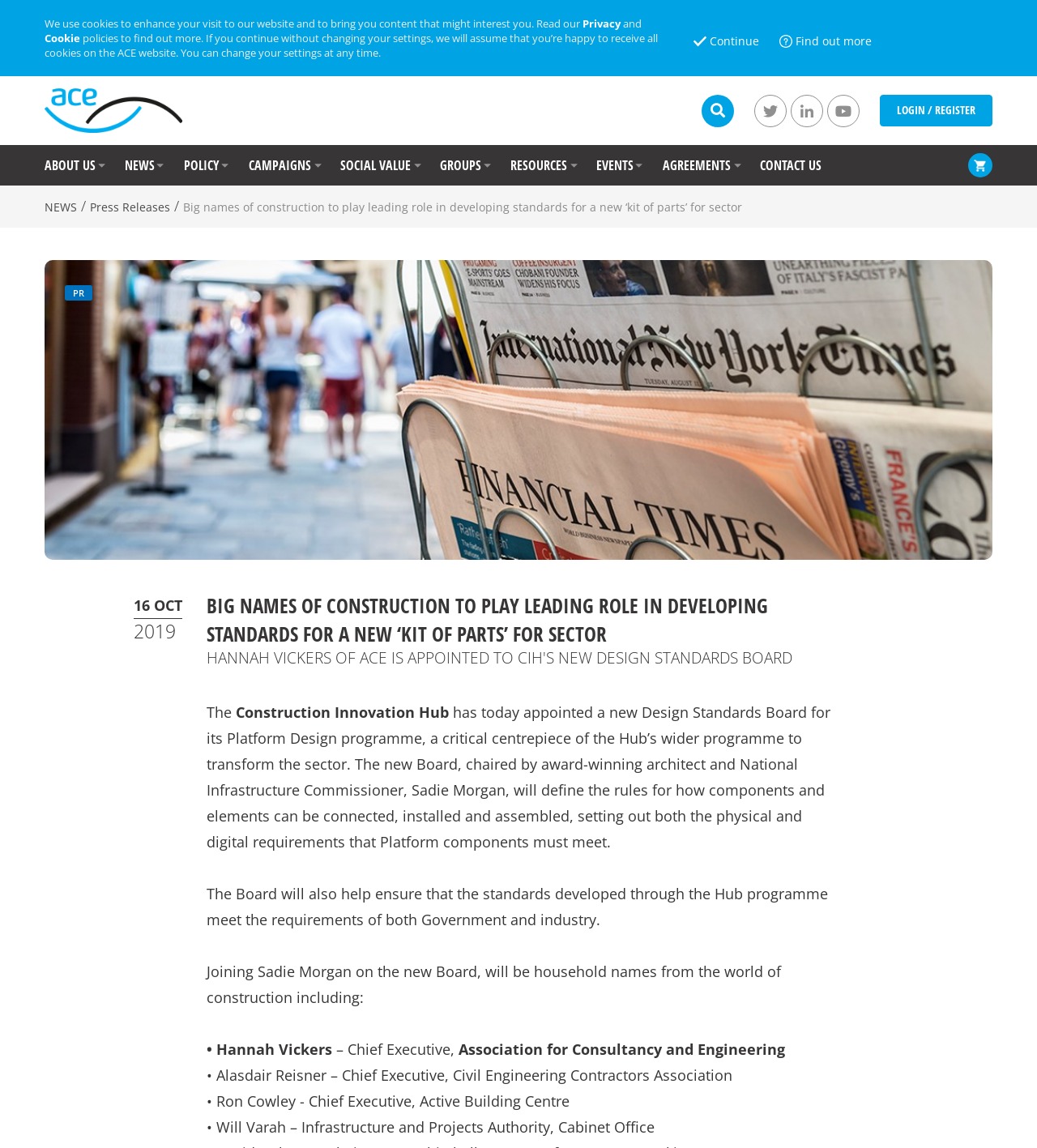Determine the bounding box coordinates of the clickable element to complete this instruction: "Click the 'LOGIN / REGISTER' link". Provide the coordinates in the format of four float numbers between 0 and 1, [left, top, right, bottom].

[0.848, 0.083, 0.957, 0.11]